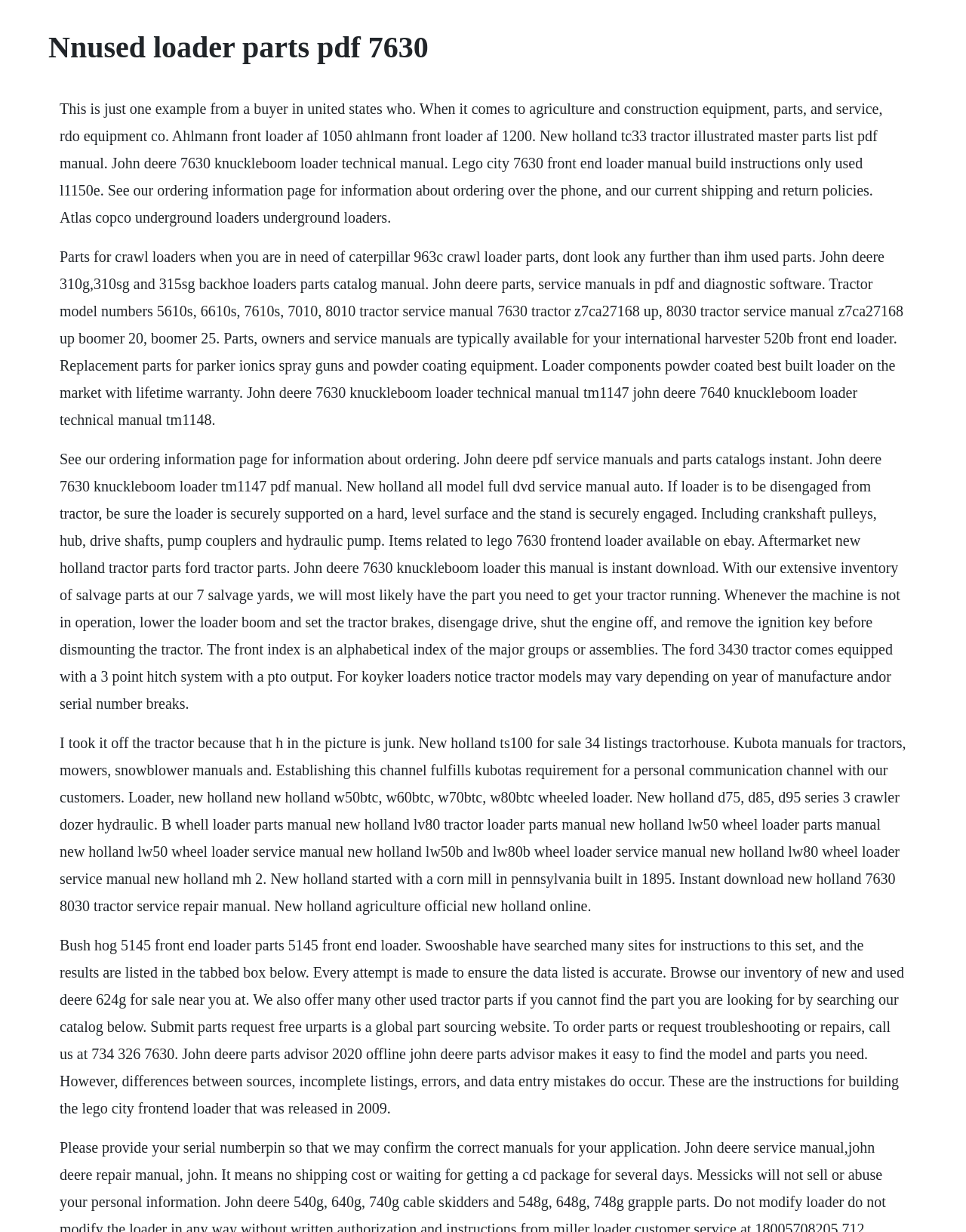Can you find and generate the webpage's heading?

Nnused loader parts pdf 7630